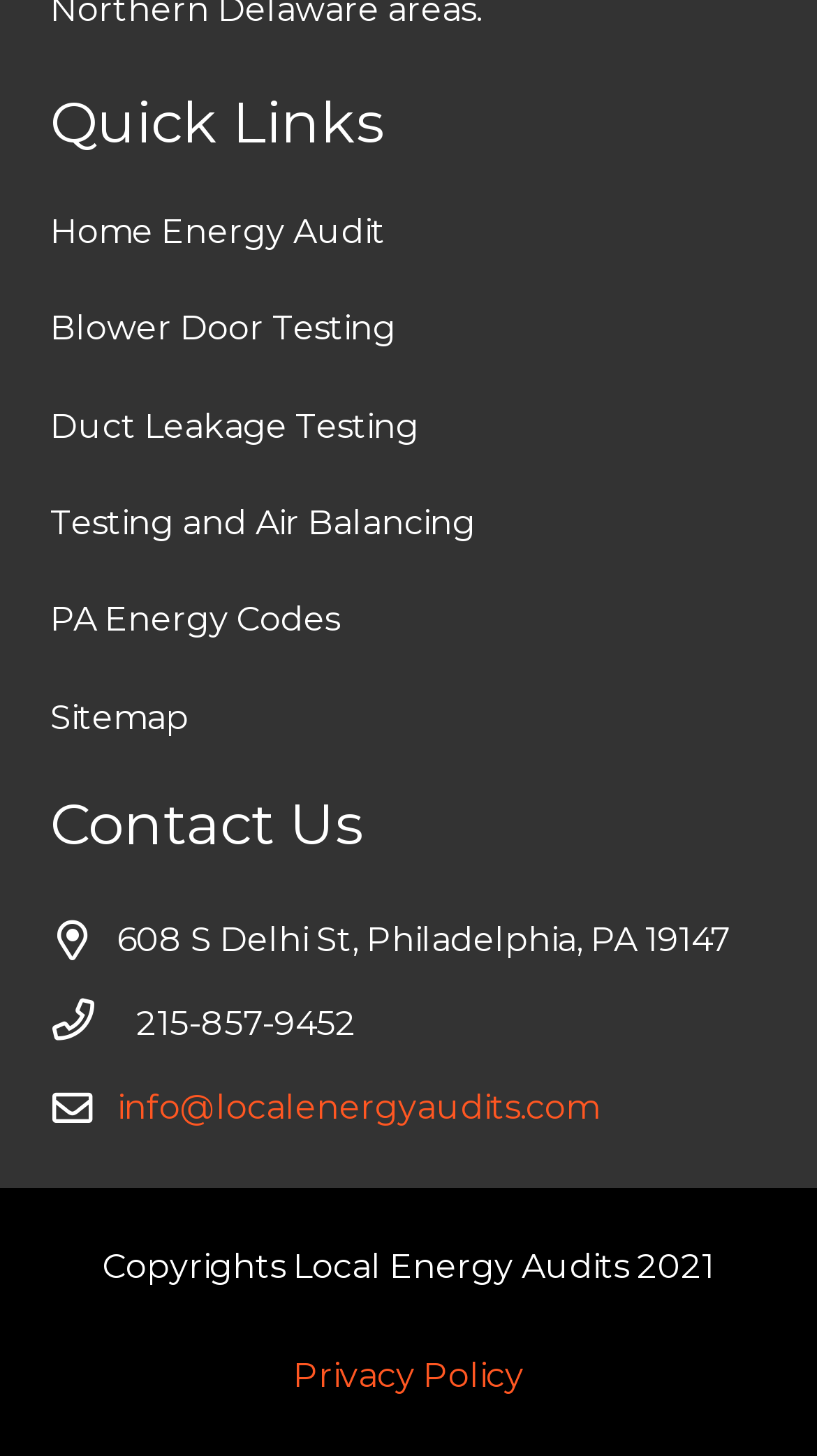Select the bounding box coordinates of the element I need to click to carry out the following instruction: "Send an email to info@localenergyaudits.com".

[0.144, 0.746, 0.733, 0.774]